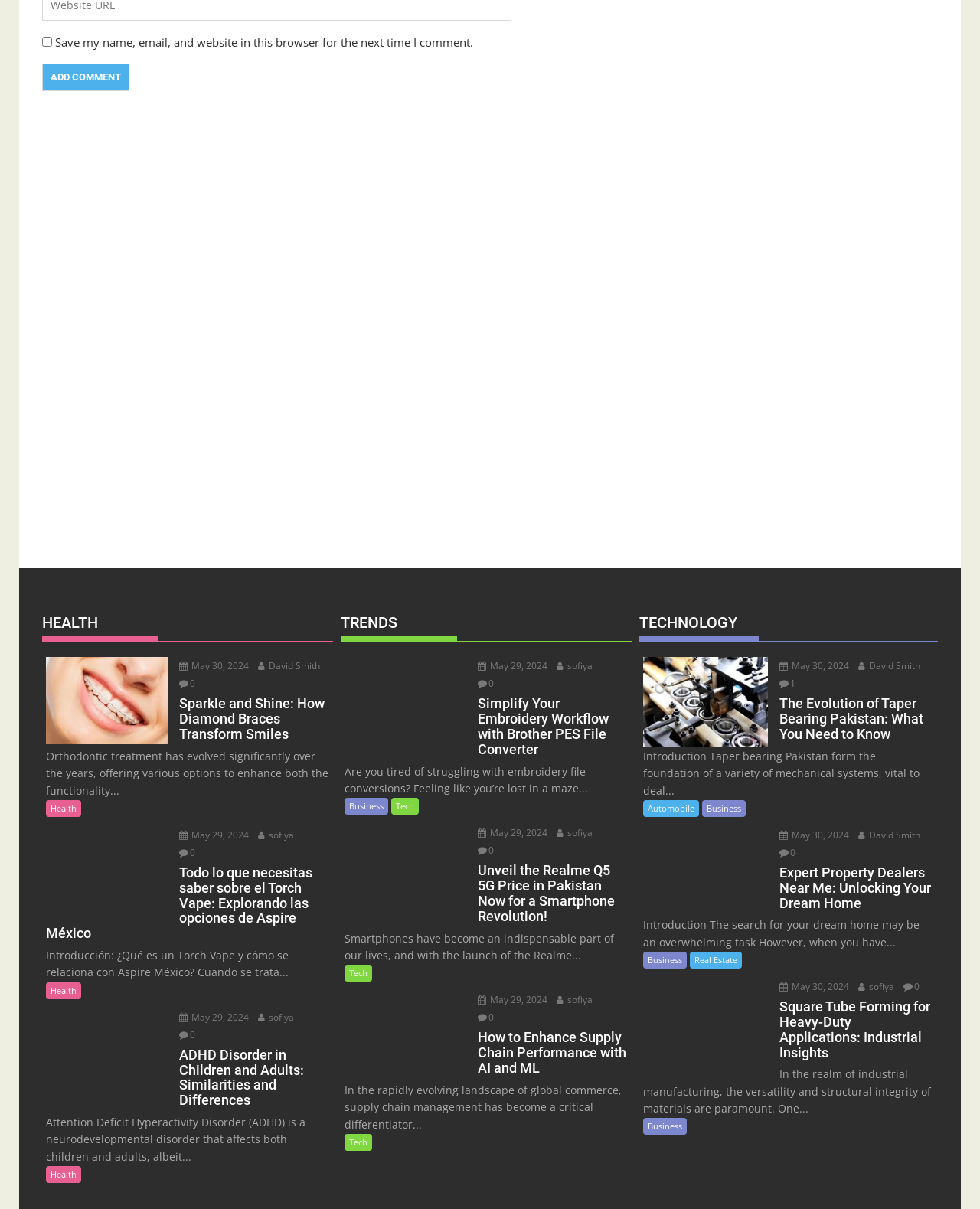Pinpoint the bounding box coordinates of the clickable element needed to complete the instruction: "Add a comment". The coordinates should be provided as four float numbers between 0 and 1: [left, top, right, bottom].

[0.043, 0.053, 0.132, 0.076]